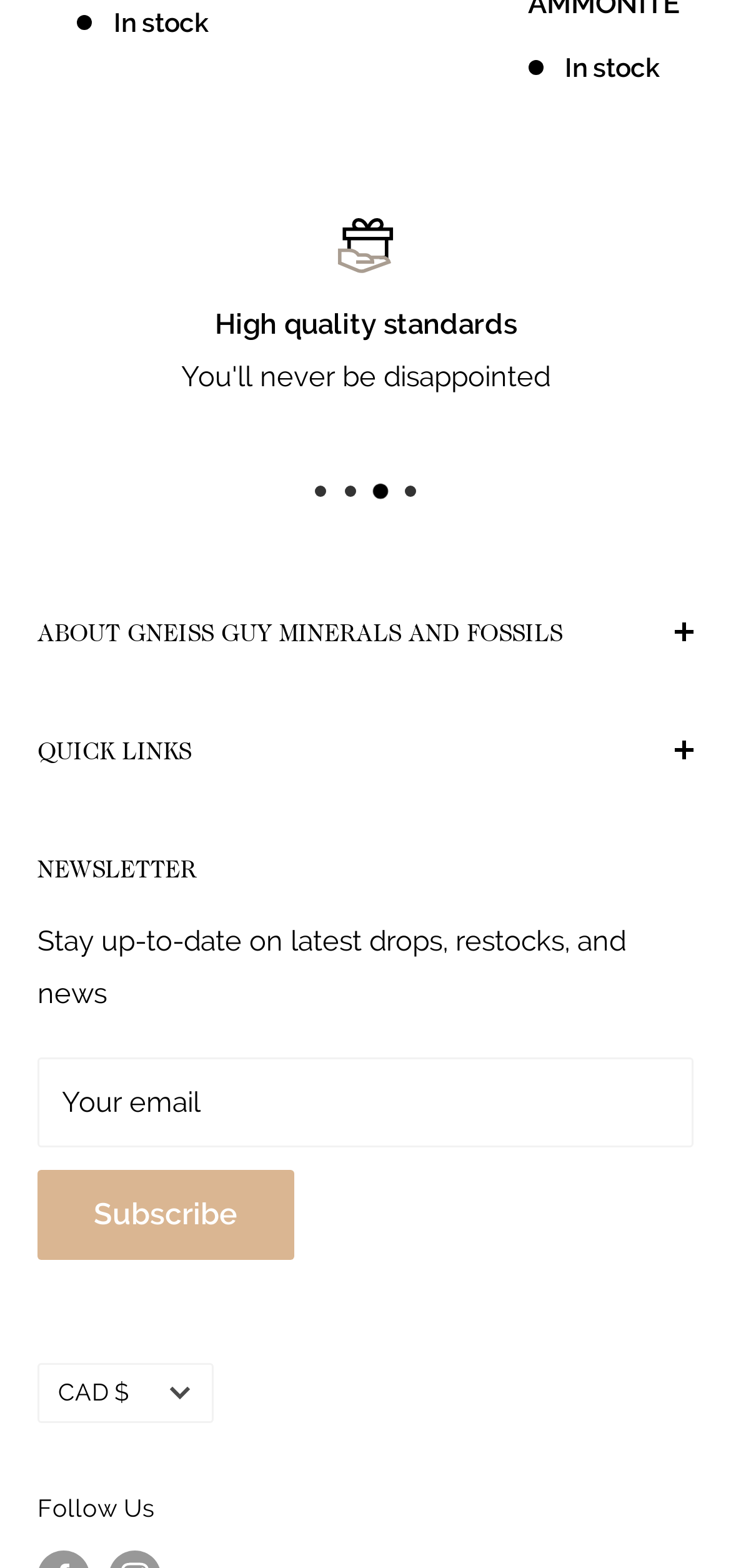What is the purpose of the textbox 'Your email'?
Using the visual information, respond with a single word or phrase.

To subscribe to the newsletter